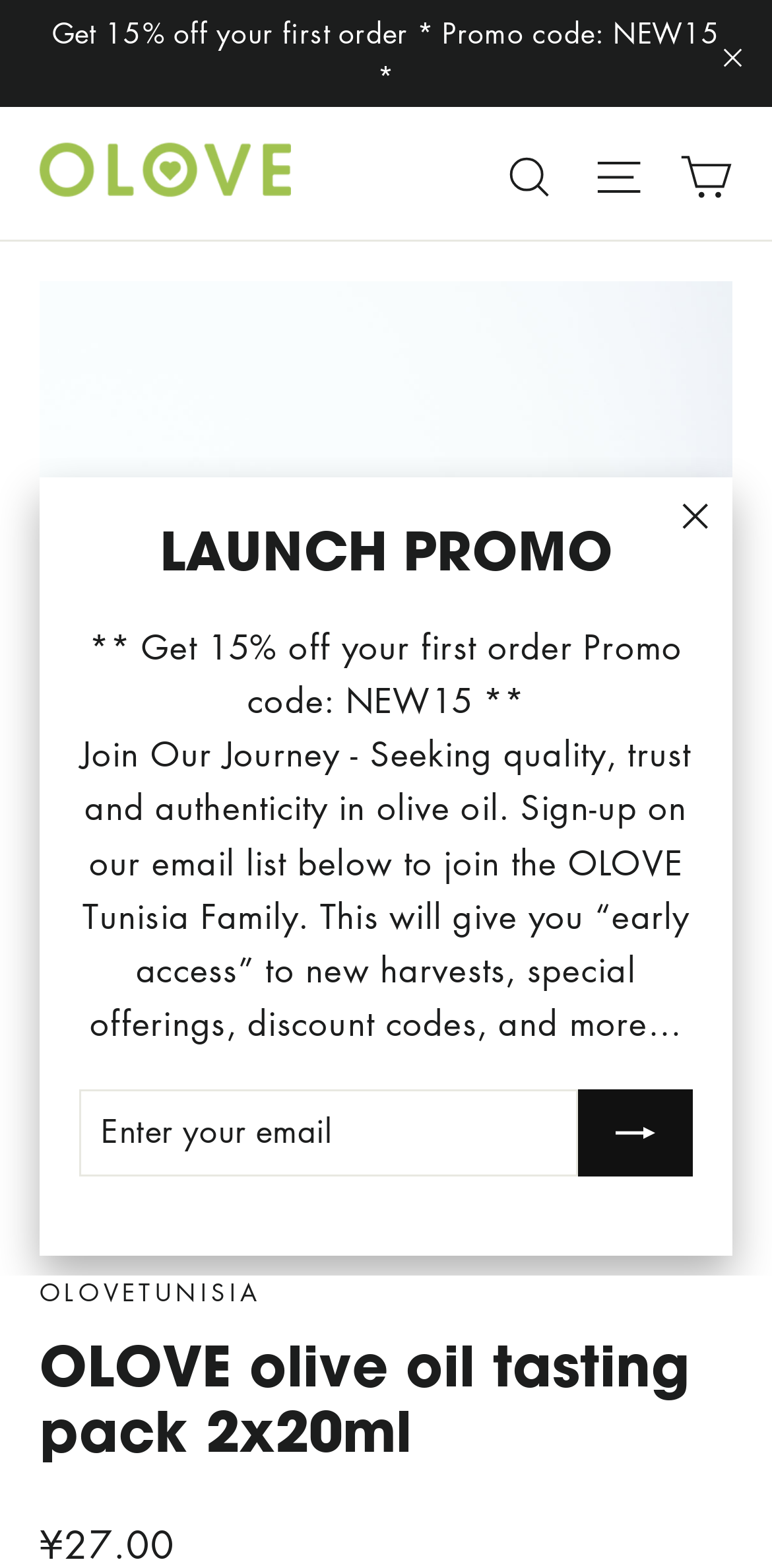Give a concise answer using only one word or phrase for this question:
How many navigation links are there?

3